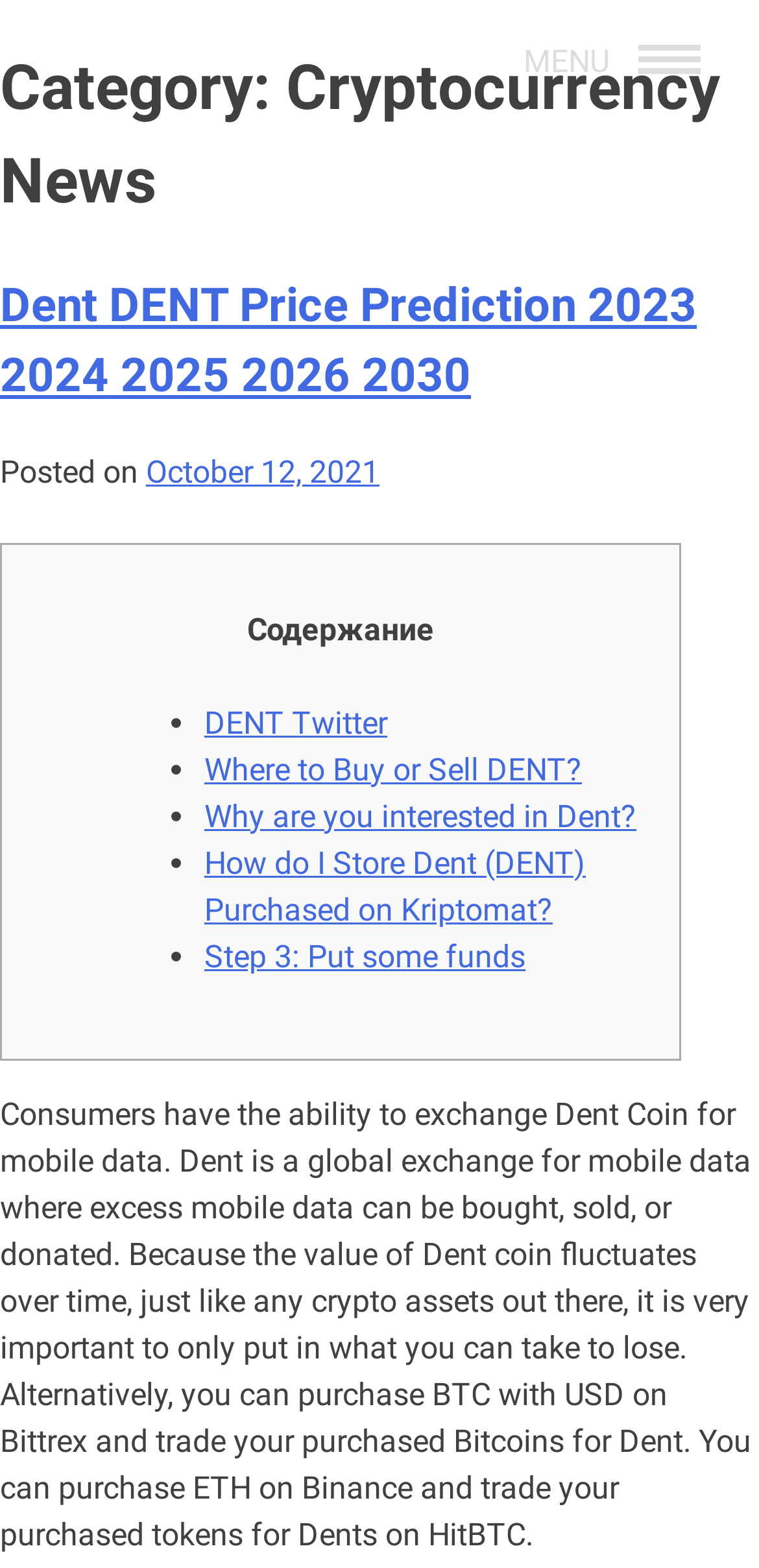Describe all the significant parts and information present on the webpage.

This webpage is about Dent Coin, a cryptocurrency, and its price prediction. At the top right corner, there is a "MENU" button. Below it, there is a header section that spans the entire width of the page, containing a category title "Cryptocurrency News" and a subheading "Dent DENT Price Prediction 2023 2024 2025 2026 2030", which is also a link. 

To the right of the subheading, there is a "Posted on" label followed by a link to the date "October 12, 2021". Below this section, there is a table that occupies most of the page's width, containing a list of links related to Dent Coin, such as its Twitter page, where to buy or sell it, and how to store it. Each list item is preceded by a bullet point. 

At the bottom of the page, there is a long paragraph of text that describes what Dent Coin is, its purpose, and how to purchase it. The text also warns users to only invest what they can afford to lose due to the fluctuating value of the coin.